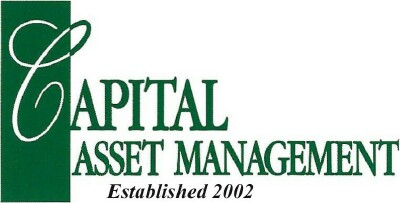What is emphasized in a distinctive style in the company name?
Refer to the image and give a detailed answer to the query.

The caption states that the company name 'CAPITAL ASSET MANAGEMENT' is displayed in a sophisticated font, with 'Capital' emphasized in a distinctive style, making it stand out.